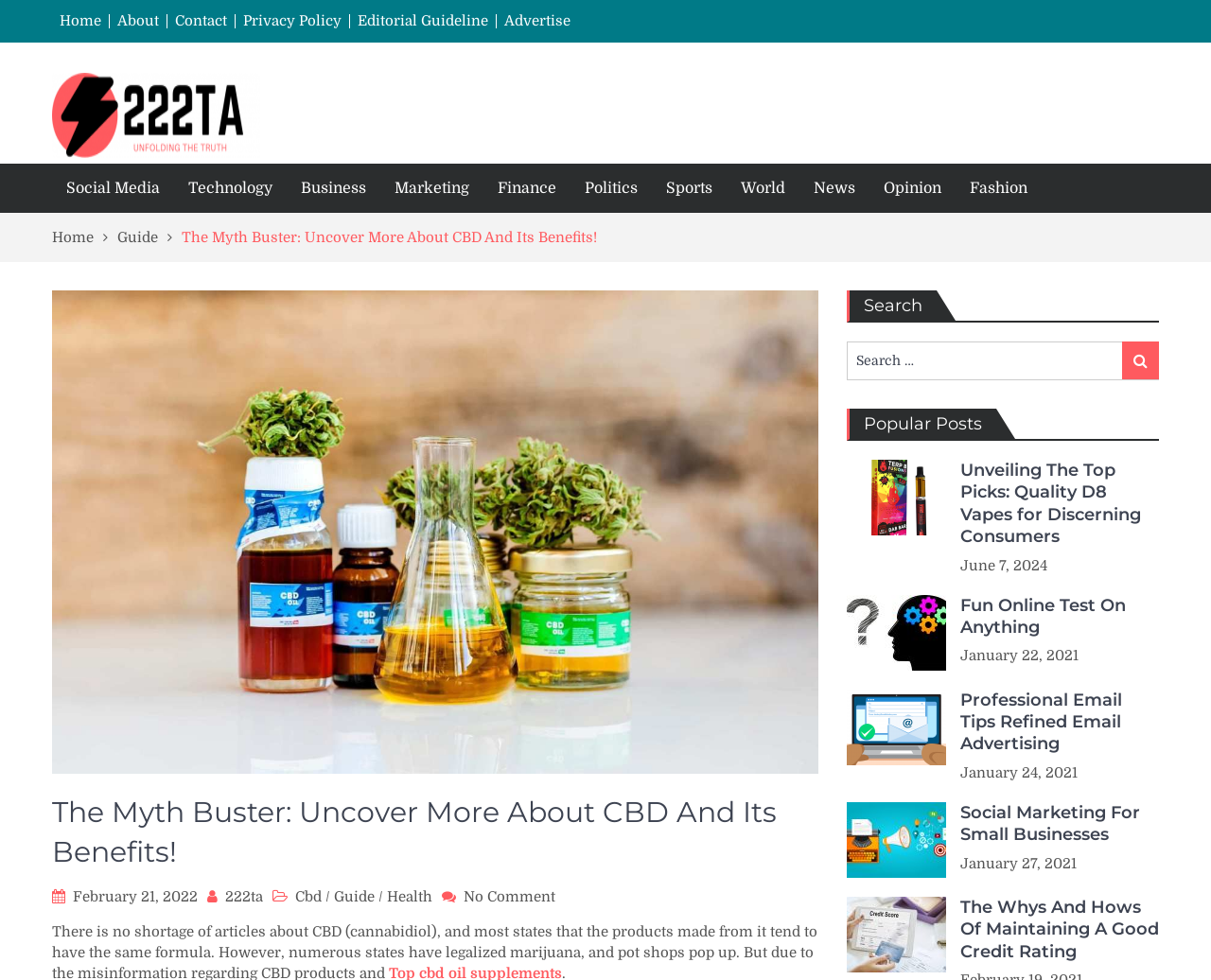Please identify the bounding box coordinates of the element on the webpage that should be clicked to follow this instruction: "Click on the 'Paris Cergy' link". The bounding box coordinates should be given as four float numbers between 0 and 1, formatted as [left, top, right, bottom].

None